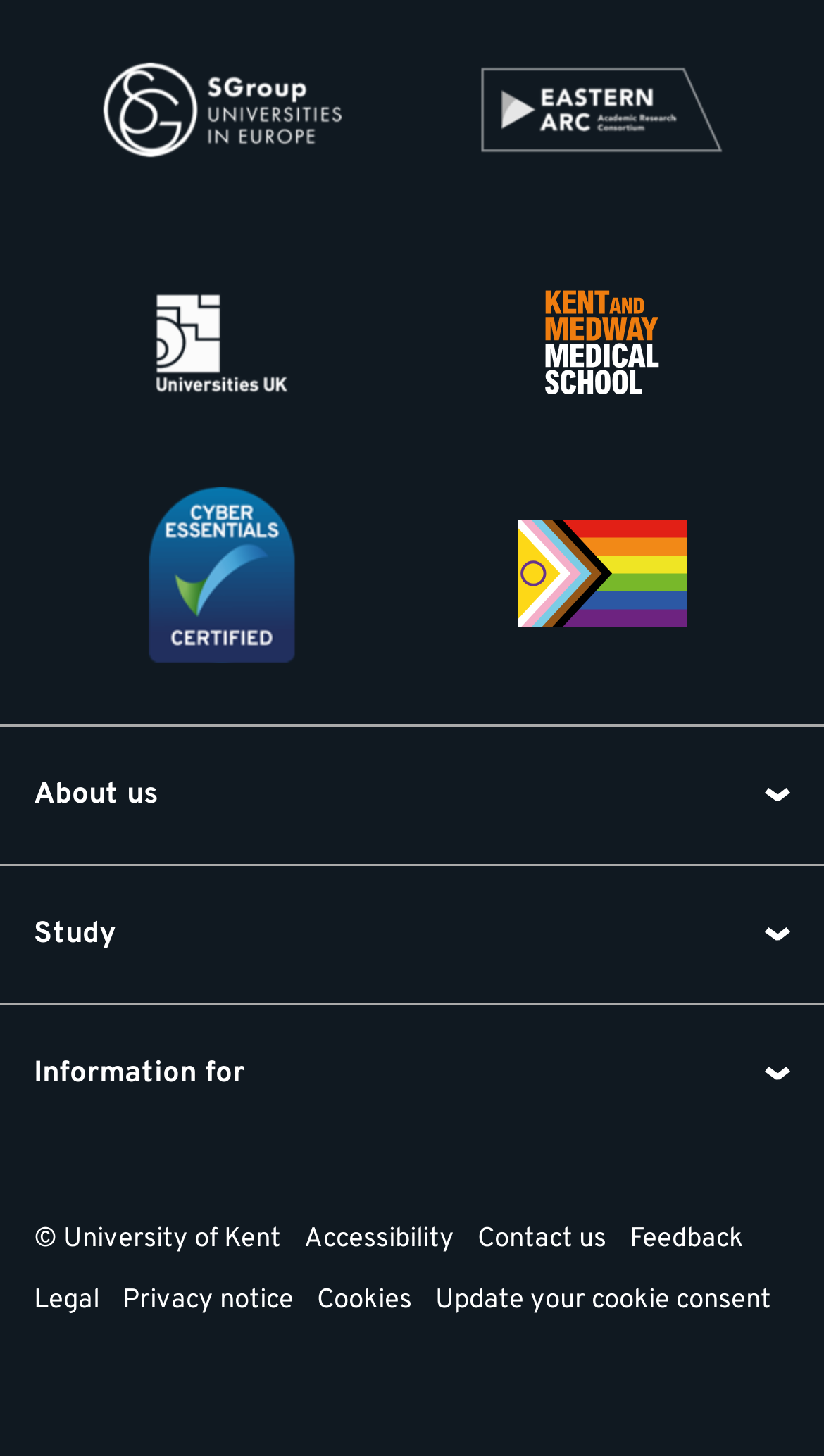What is the purpose of the 'Cyber Essentials Certification Mark' image?
Refer to the image and provide a one-word or short phrase answer.

Certification